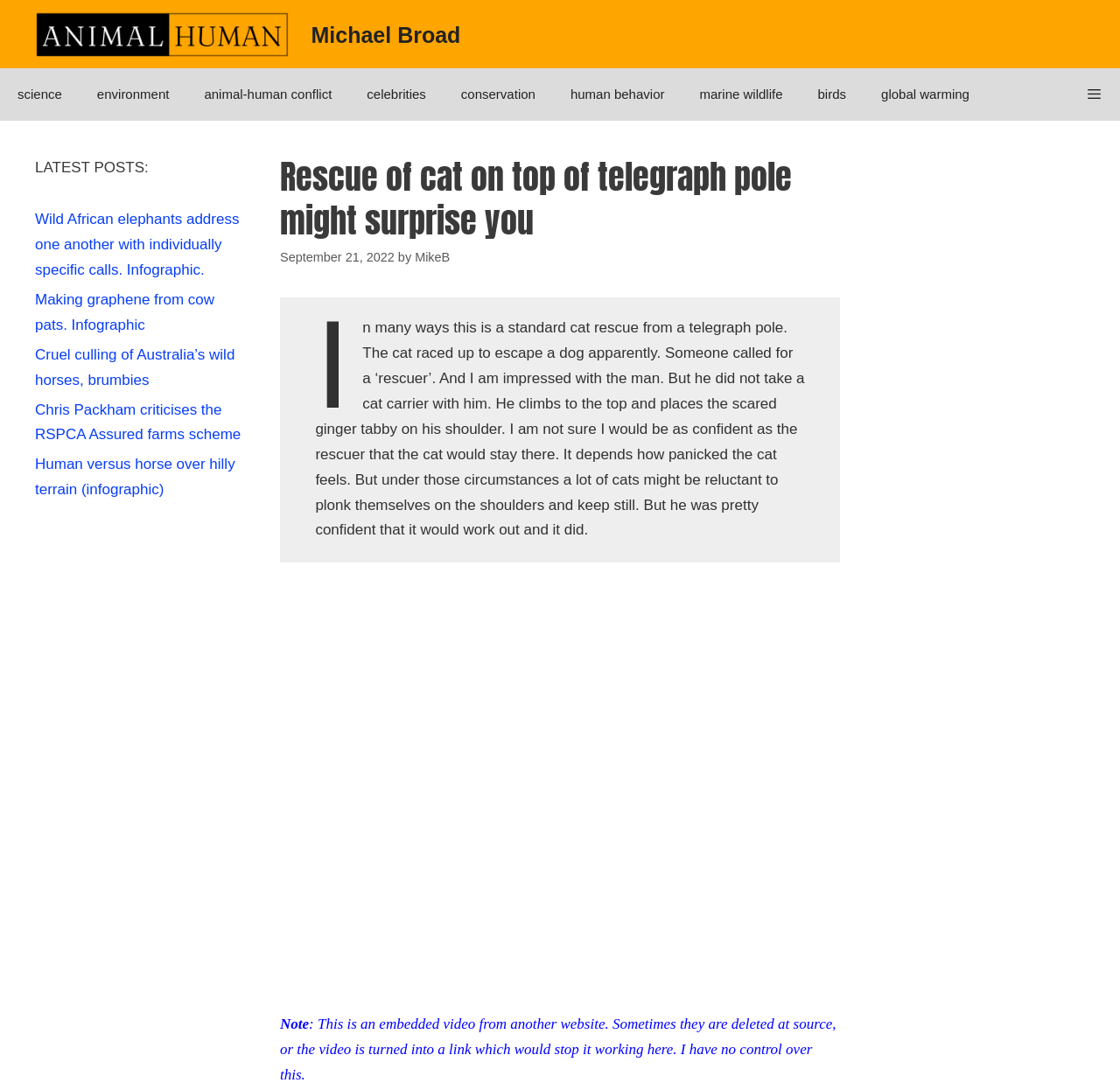Provide the bounding box coordinates in the format (top-left x, top-left y, bottom-right x, bottom-right y). All values are floating point numbers between 0 and 1. Determine the bounding box coordinate of the UI element described as: science

[0.0, 0.063, 0.071, 0.112]